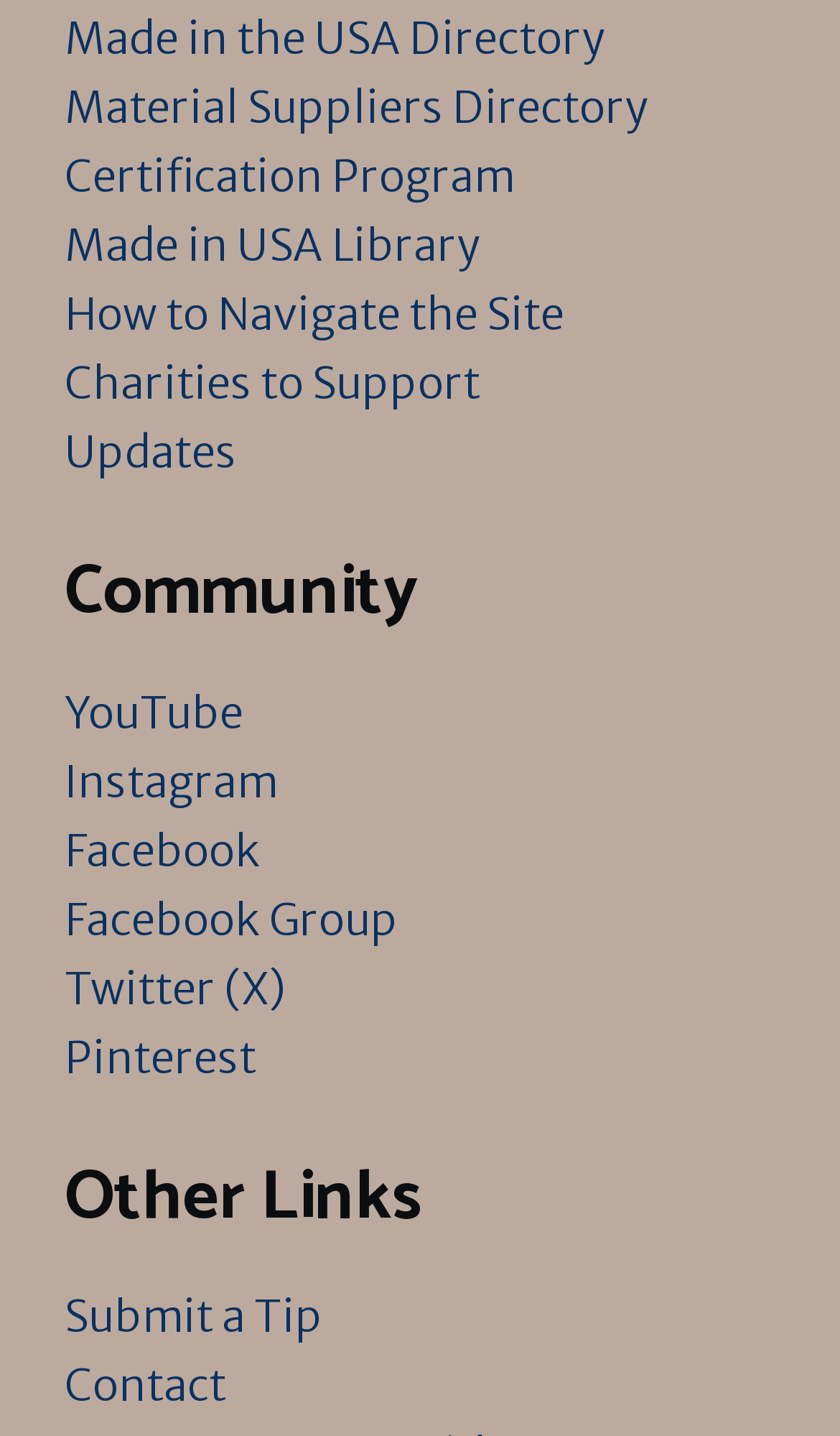Identify the bounding box coordinates necessary to click and complete the given instruction: "Submit a Tip".

[0.077, 0.898, 0.385, 0.935]